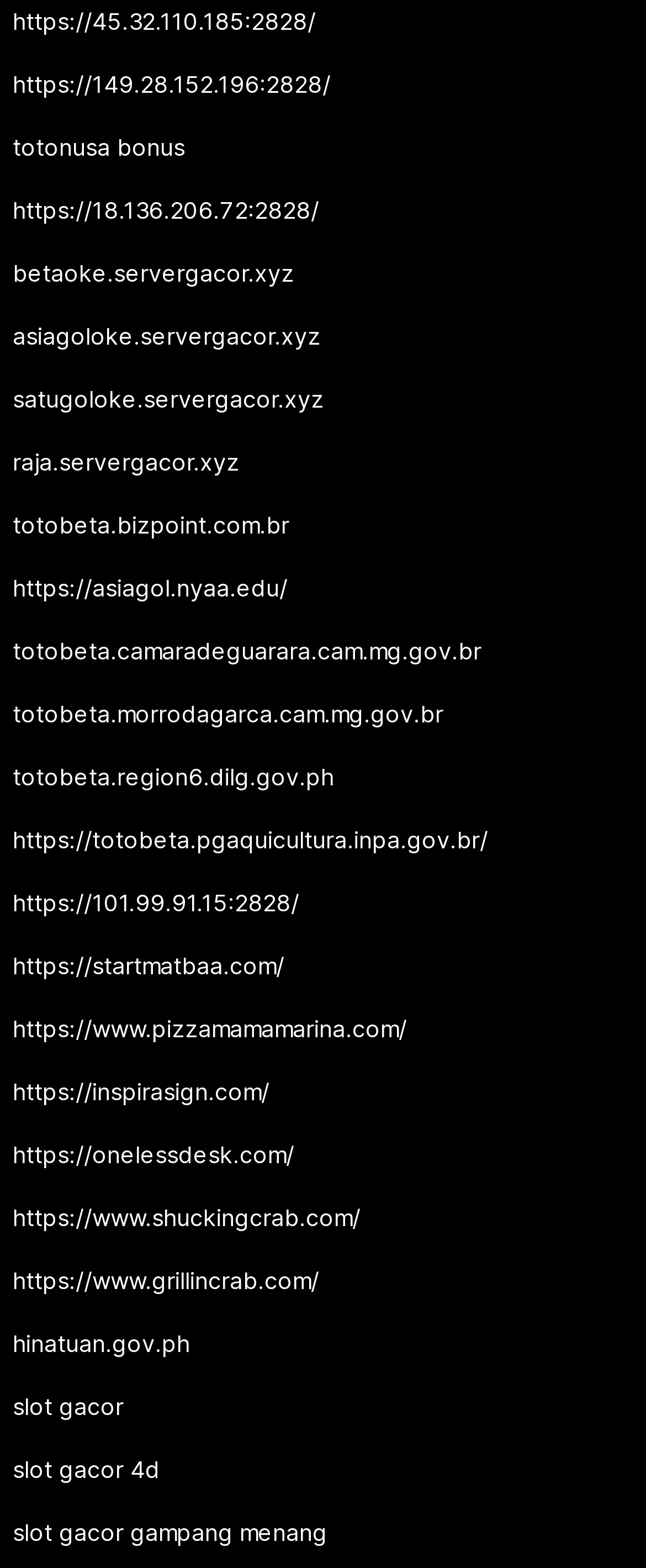Can you look at the image and give a comprehensive answer to the question:
Is there a specific type of game or platform dominant on this webpage?

After reviewing the link descriptions, I noticed that several links have keywords like 'slot gacor', 'slot gacor 4d', and 'slot gacor gampang menang'. This suggests that slot games are a prominent type of game or platform represented on this webpage.